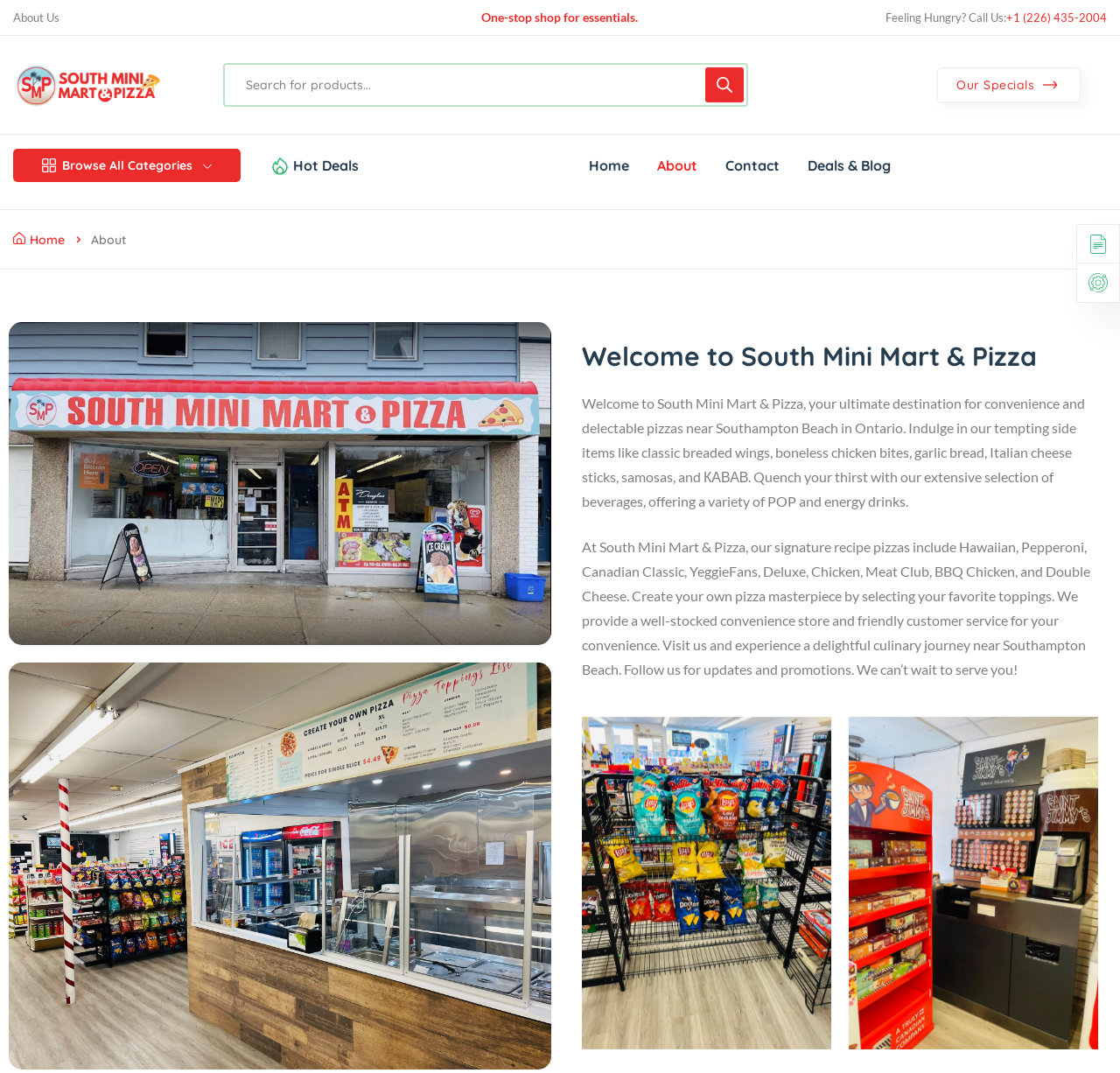Identify the bounding box coordinates of the section that should be clicked to achieve the task described: "View about us".

[0.012, 0.011, 0.053, 0.022]